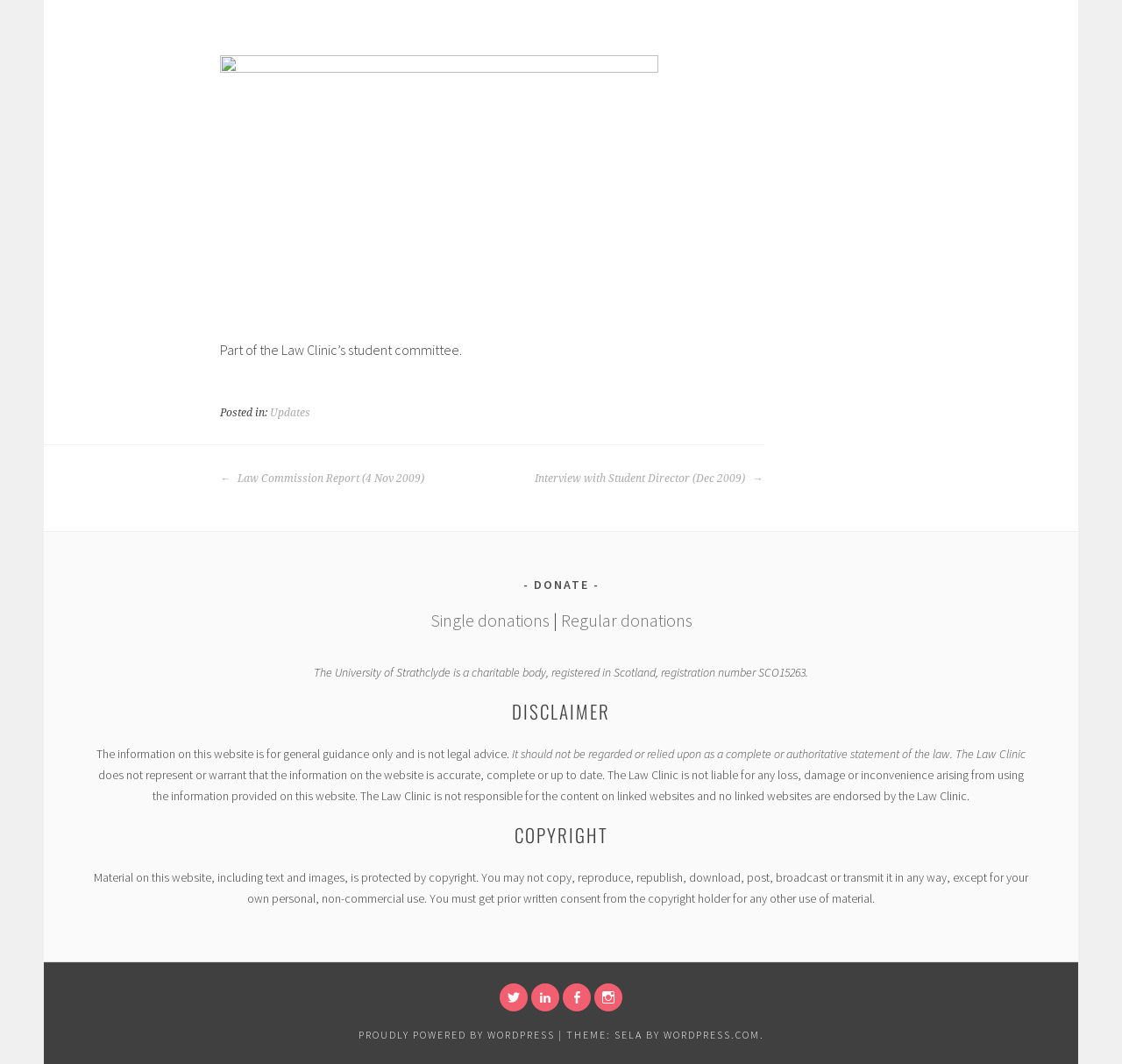Pinpoint the bounding box coordinates of the element you need to click to execute the following instruction: "Donate with a single donation". The bounding box should be represented by four float numbers between 0 and 1, in the format [left, top, right, bottom].

[0.383, 0.572, 0.489, 0.593]